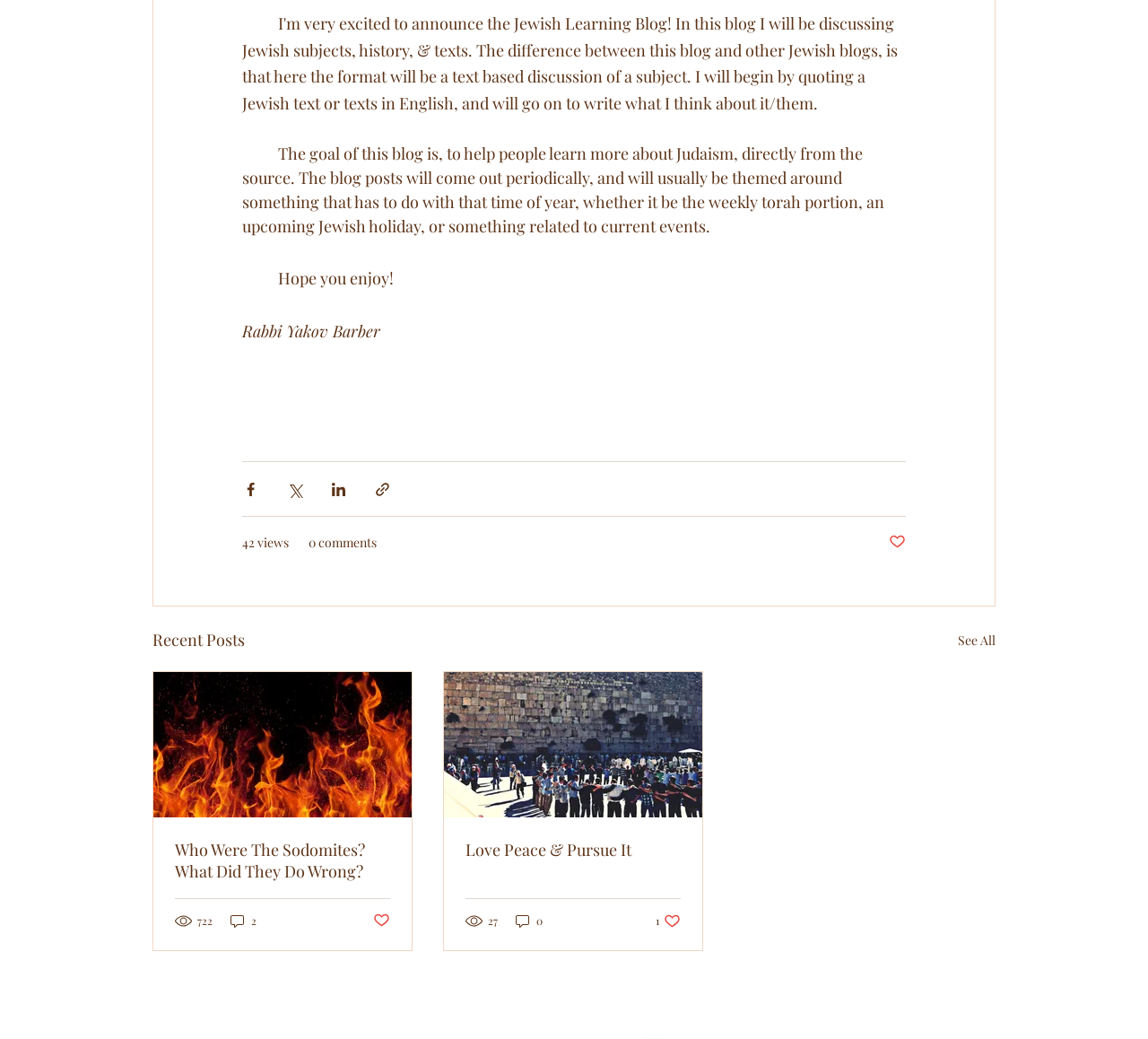Please identify the bounding box coordinates of the area that needs to be clicked to follow this instruction: "Share via link".

[0.326, 0.462, 0.341, 0.479]